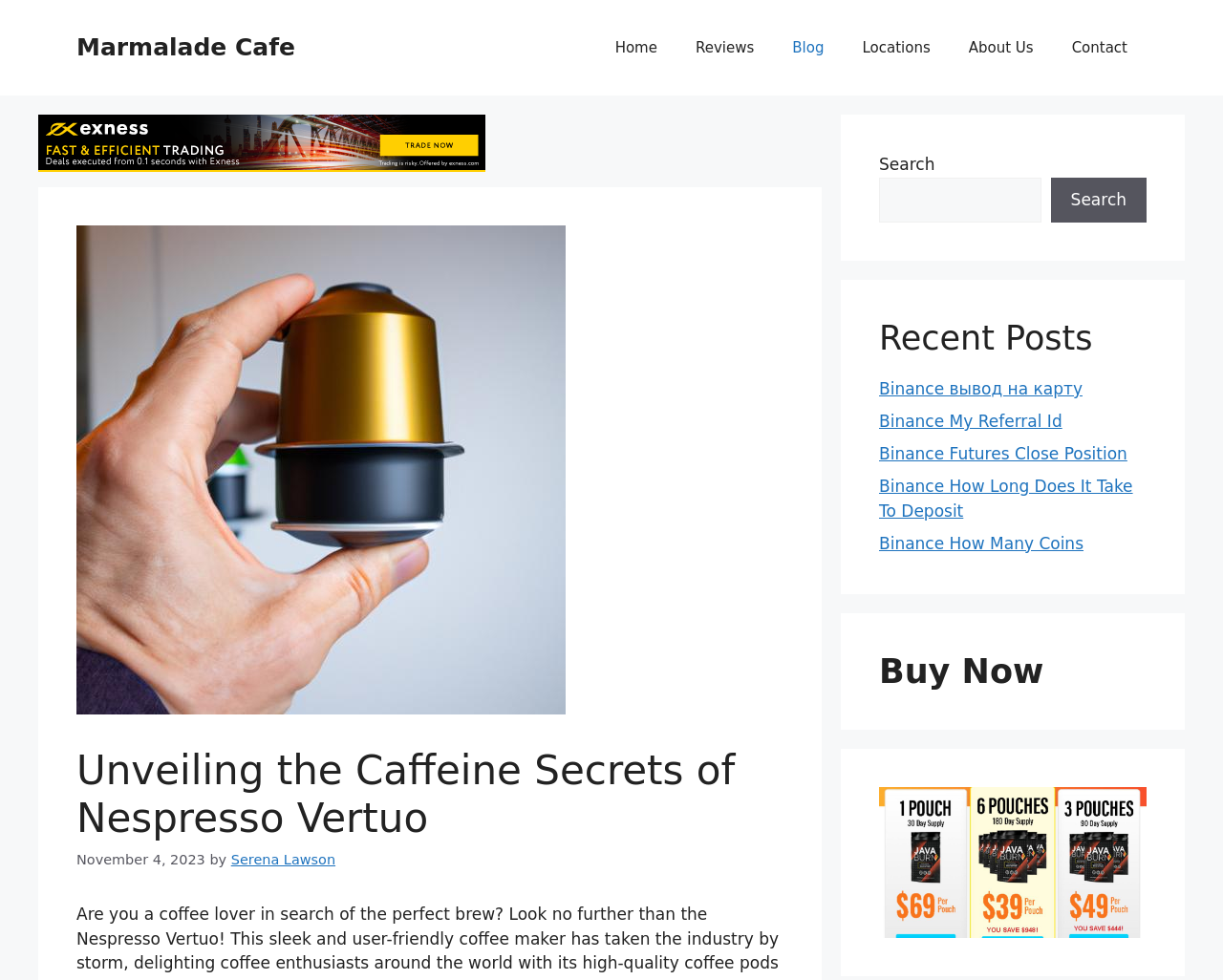Locate the bounding box of the UI element with the following description: "Download Technical Sheet".

None